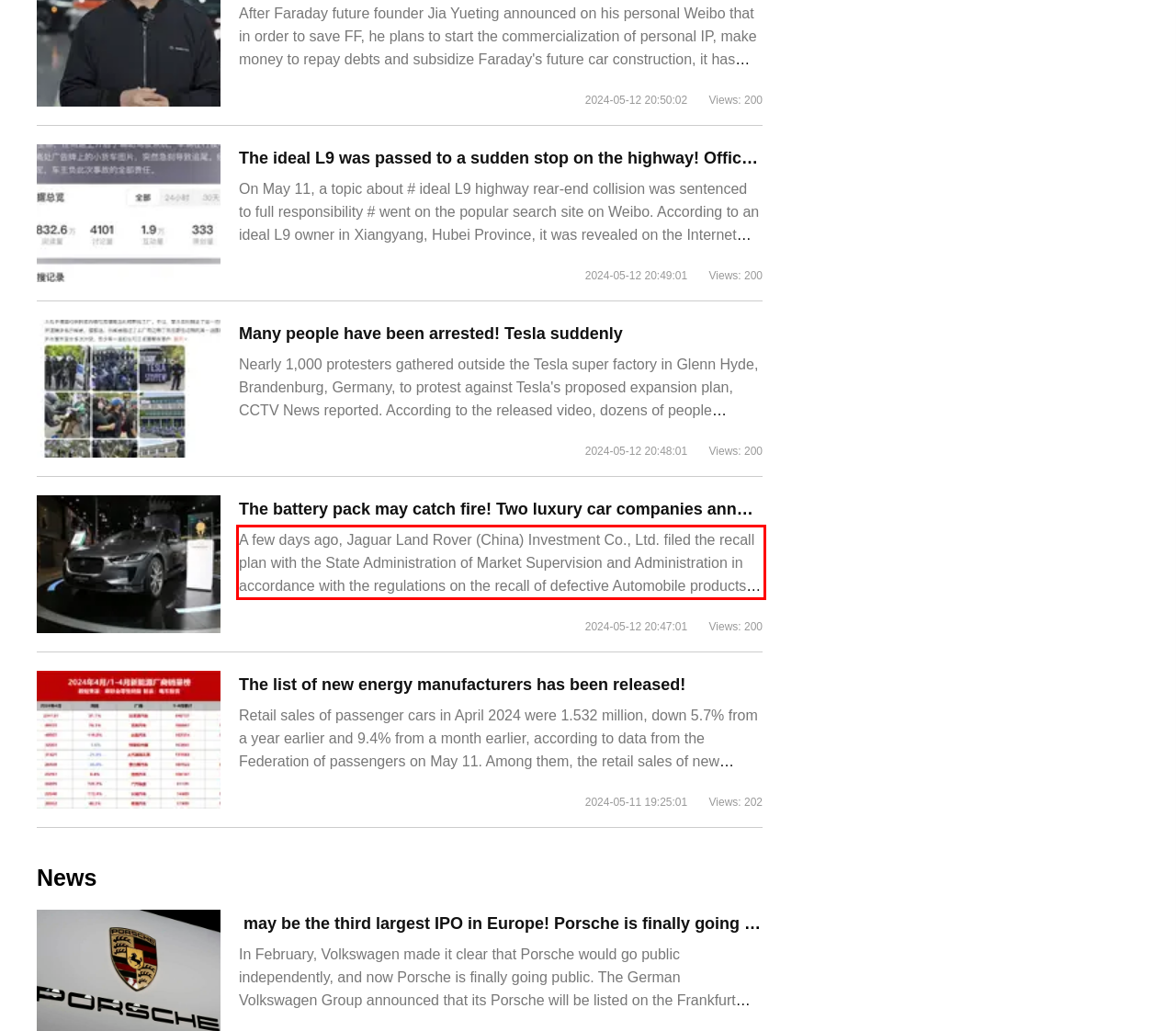From the screenshot of the webpage, locate the red bounding box and extract the text contained within that area.

A few days ago, Jaguar Land Rover (China) Investment Co., Ltd. filed the recall plan with the State Administration of Market Supervision and Administration in accordance with the regulations on the recall of defective Automobile products and the measures for the implementation of the regulations on the recall of defective Automobile products. Decides to recall from June 21, 2018 to 2018 from now on